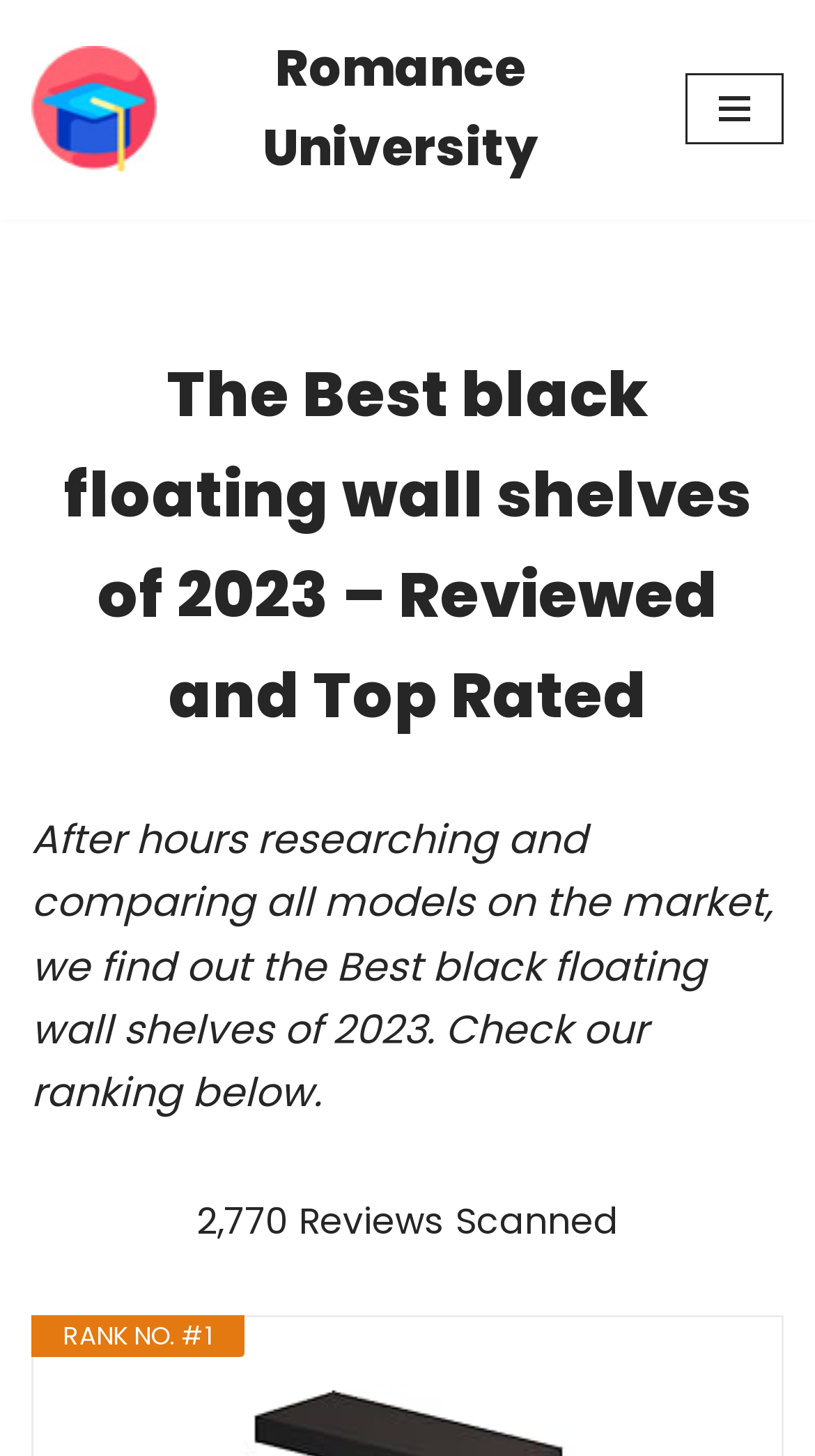What is the purpose of this webpage?
Based on the screenshot, provide a one-word or short-phrase response.

Compare black floating wall shelves